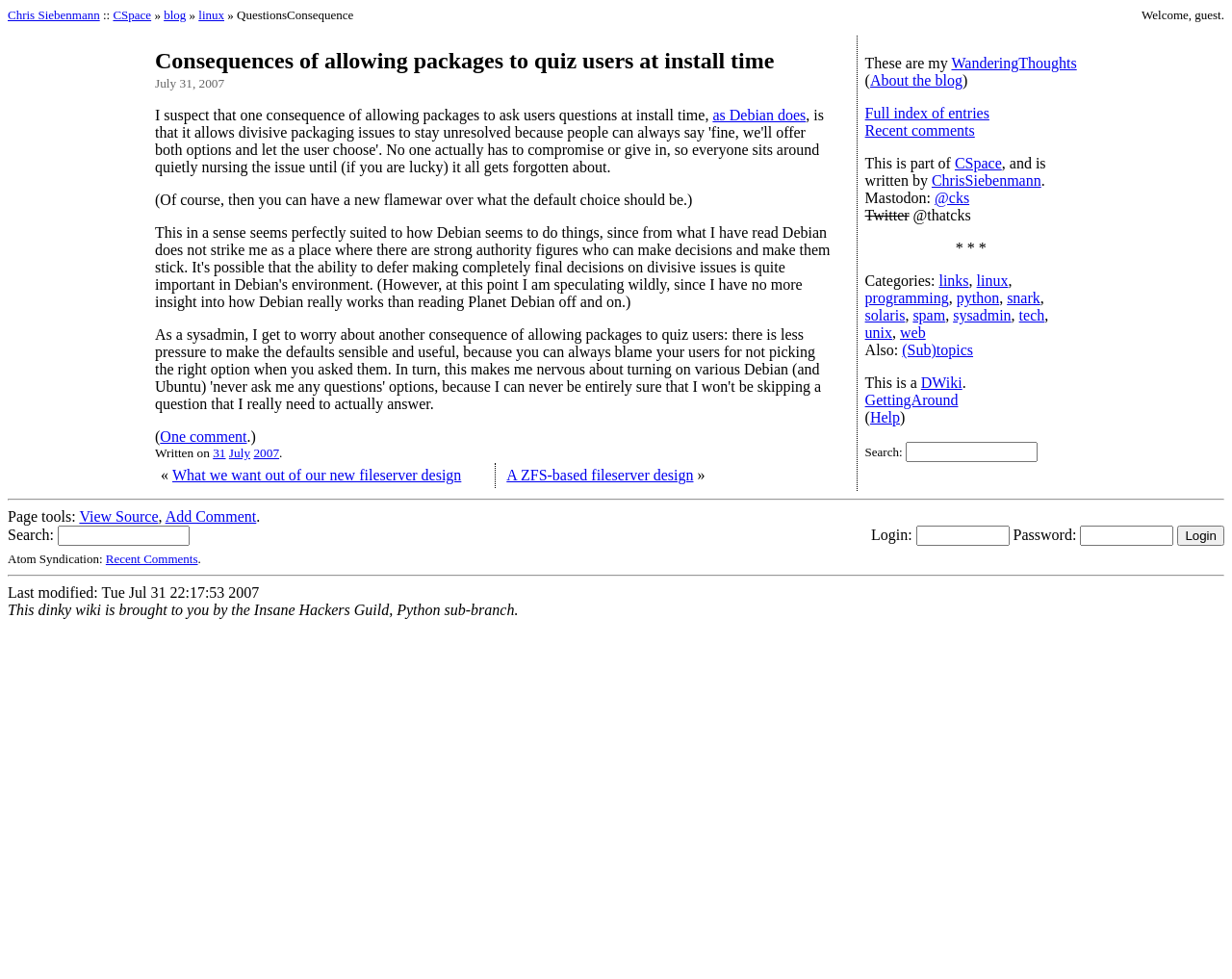Please identify the bounding box coordinates of the element's region that should be clicked to execute the following instruction: "Click on the 'Chris Siebenmann' link". The bounding box coordinates must be four float numbers between 0 and 1, i.e., [left, top, right, bottom].

[0.006, 0.008, 0.081, 0.023]